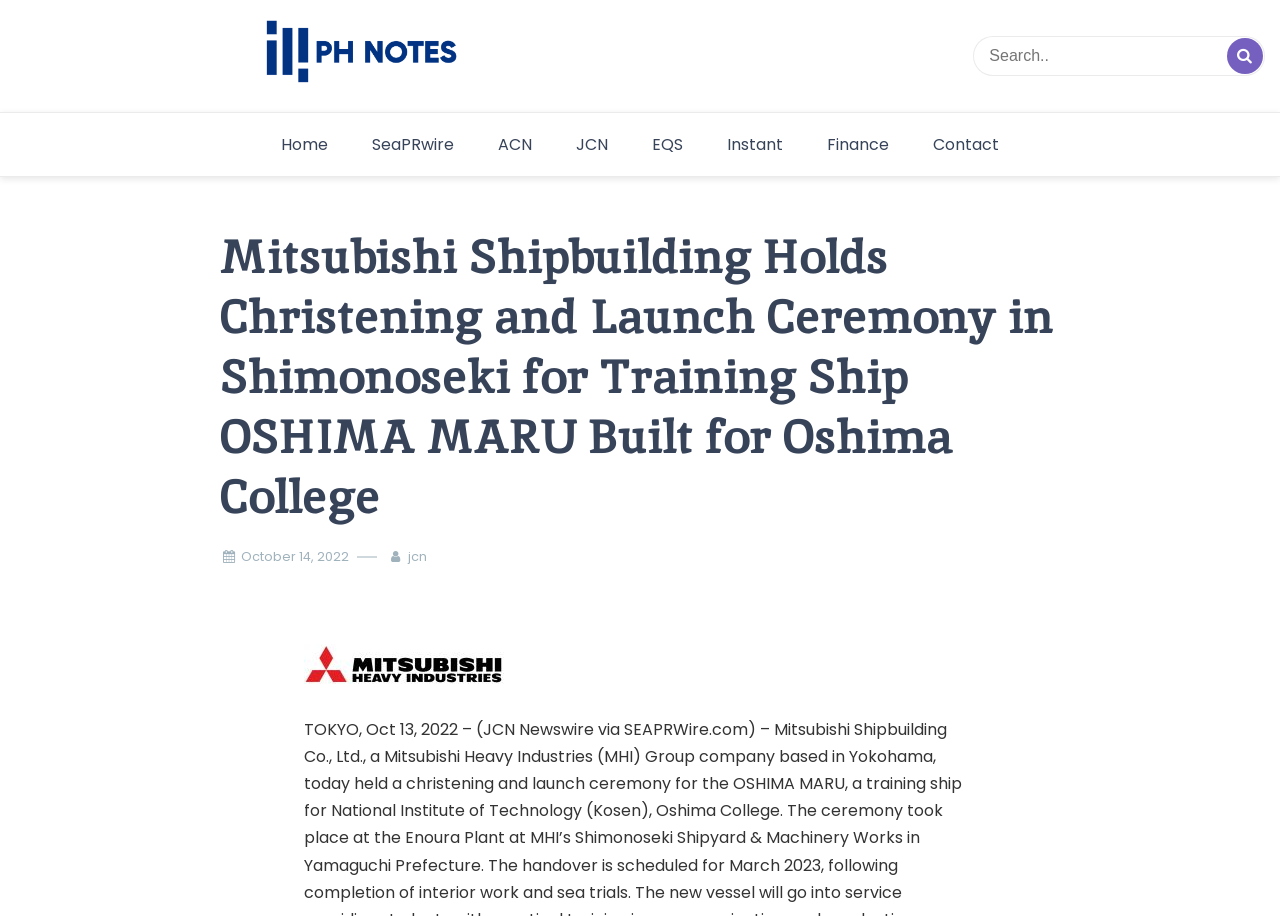Create an elaborate caption that covers all aspects of the webpage.

The webpage appears to be a news or press release website focused on the Philippines. At the top left, there is a logo or icon labeled "Philippines Notes" accompanied by a link with the same name. Below this, there is a horizontal navigation menu with links to various sections, including "Home", "SeaPRwire", "ACN", "JCN", "EQS", "Instant", "Finance", and "Contact".

To the right of the navigation menu, there is a search bar with a placeholder text "Search.." and a search button with a magnifying glass icon. 

The main content of the webpage is a news article or press release with a heading that reads "Mitsubishi Shipbuilding Holds Christening and Launch Ceremony in Shimonoseki for Training Ship OSHIMA MARU Built for Oshima College". Below the heading, there are two links, one indicating the date "October 14, 2022" and another labeled "jcn". 

The article or press release also includes a figure or image, which takes up a significant portion of the page. The image is positioned below the heading and links, and it appears to be a photo related to the news story.